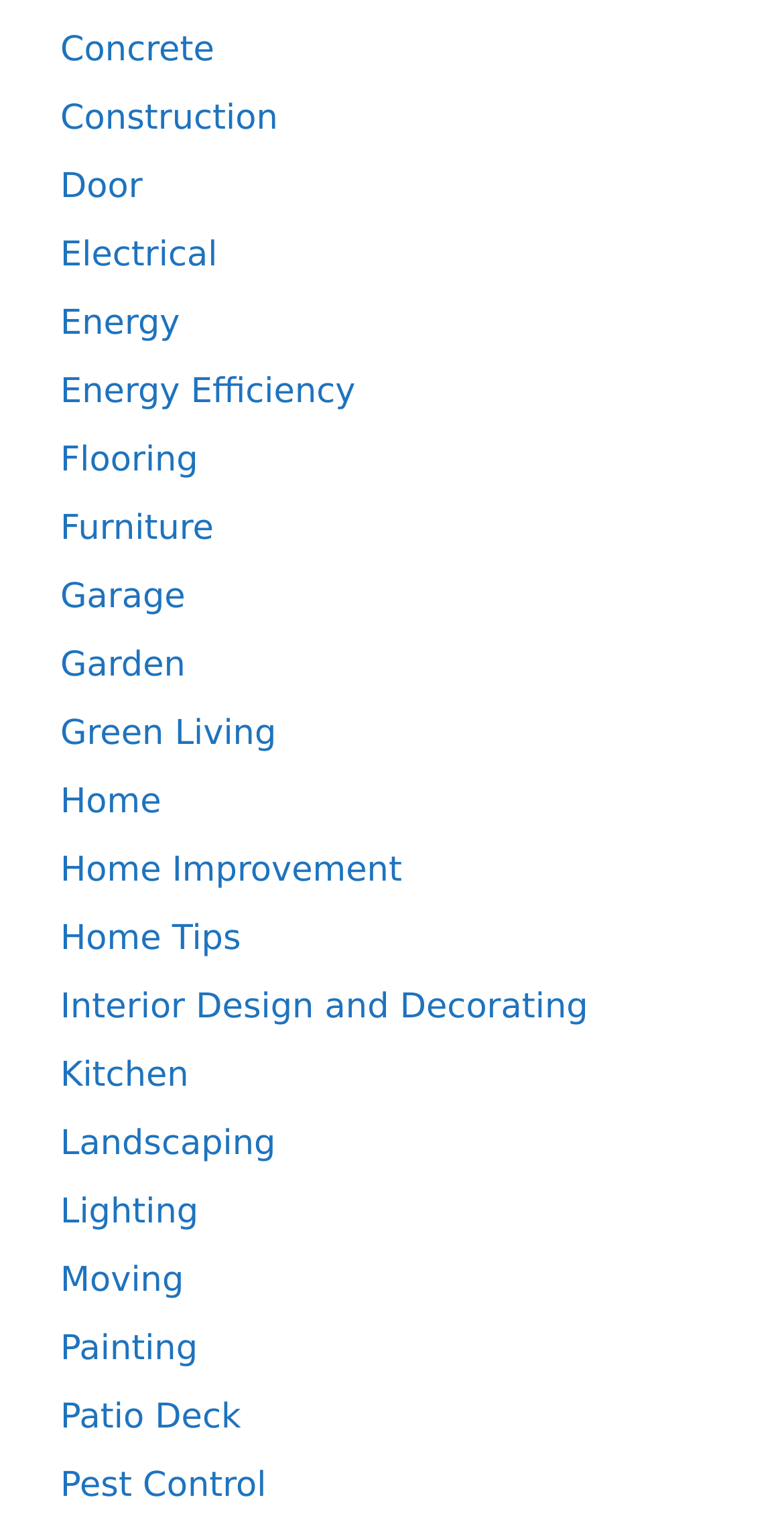What is the category of 'Concrete'?
Refer to the image and respond with a one-word or short-phrase answer.

Construction